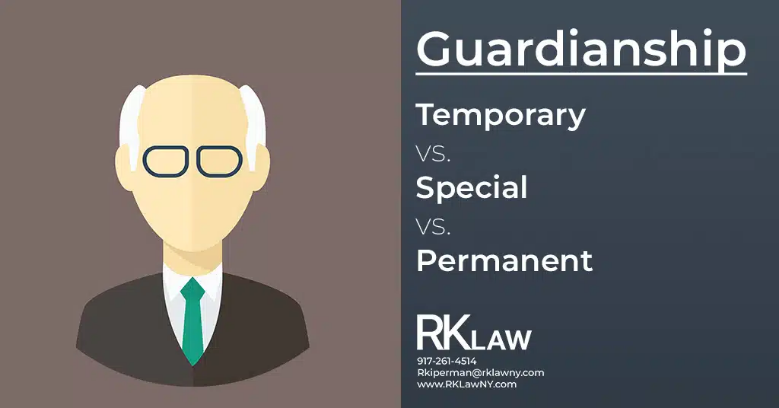What is the name of the law practice associated with the image?
Refer to the screenshot and deliver a thorough answer to the question presented.

The bottom section of the image includes the logo of RK Law, alongside contact information, including a phone number and email, which reinforces the legal context and invites inquiries about guardianship services.